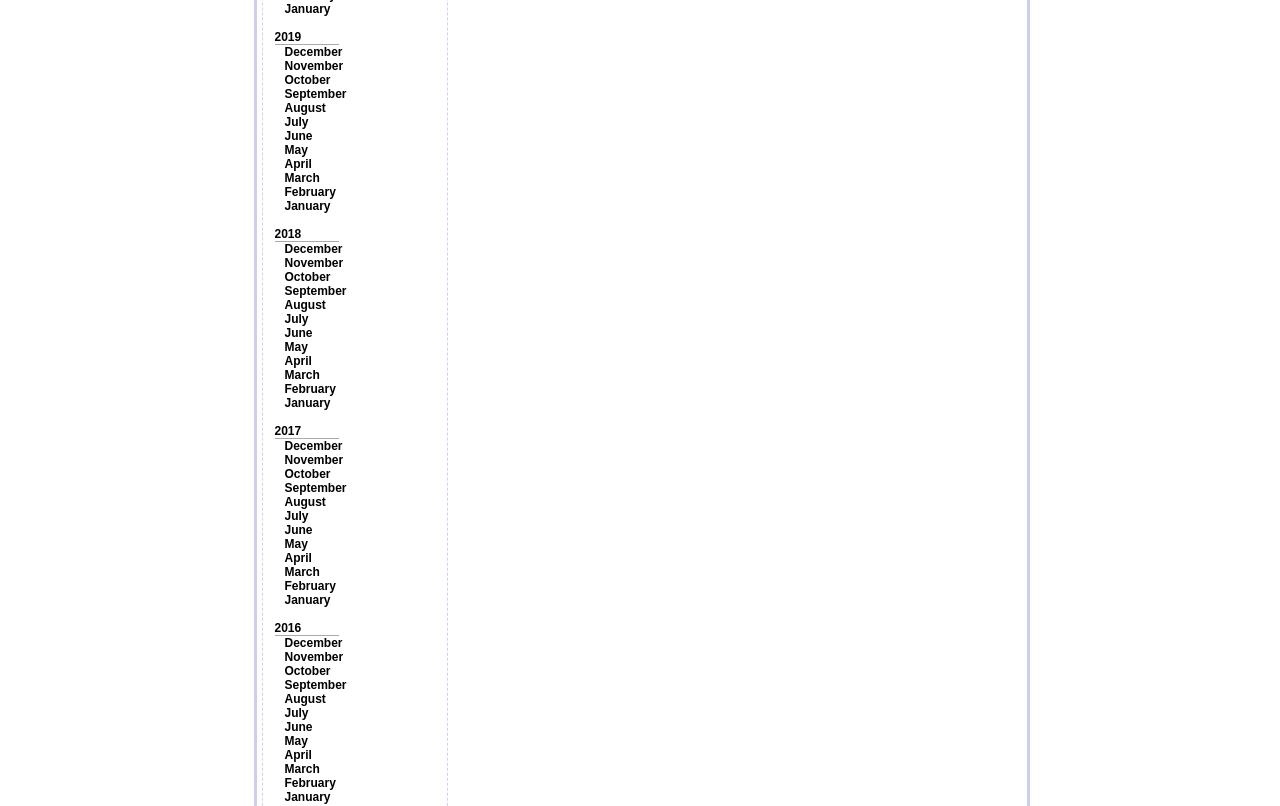How many months are listed for 2019?
Based on the image, answer the question in a detailed manner.

By analyzing the links on the webpage, I found that there are 12 months listed for 2019, starting from January at the top with a bounding box coordinate of [0.222, 0.002, 0.258, 0.02] and ending with December at the bottom with a bounding box coordinate of [0.222, 0.056, 0.268, 0.073].